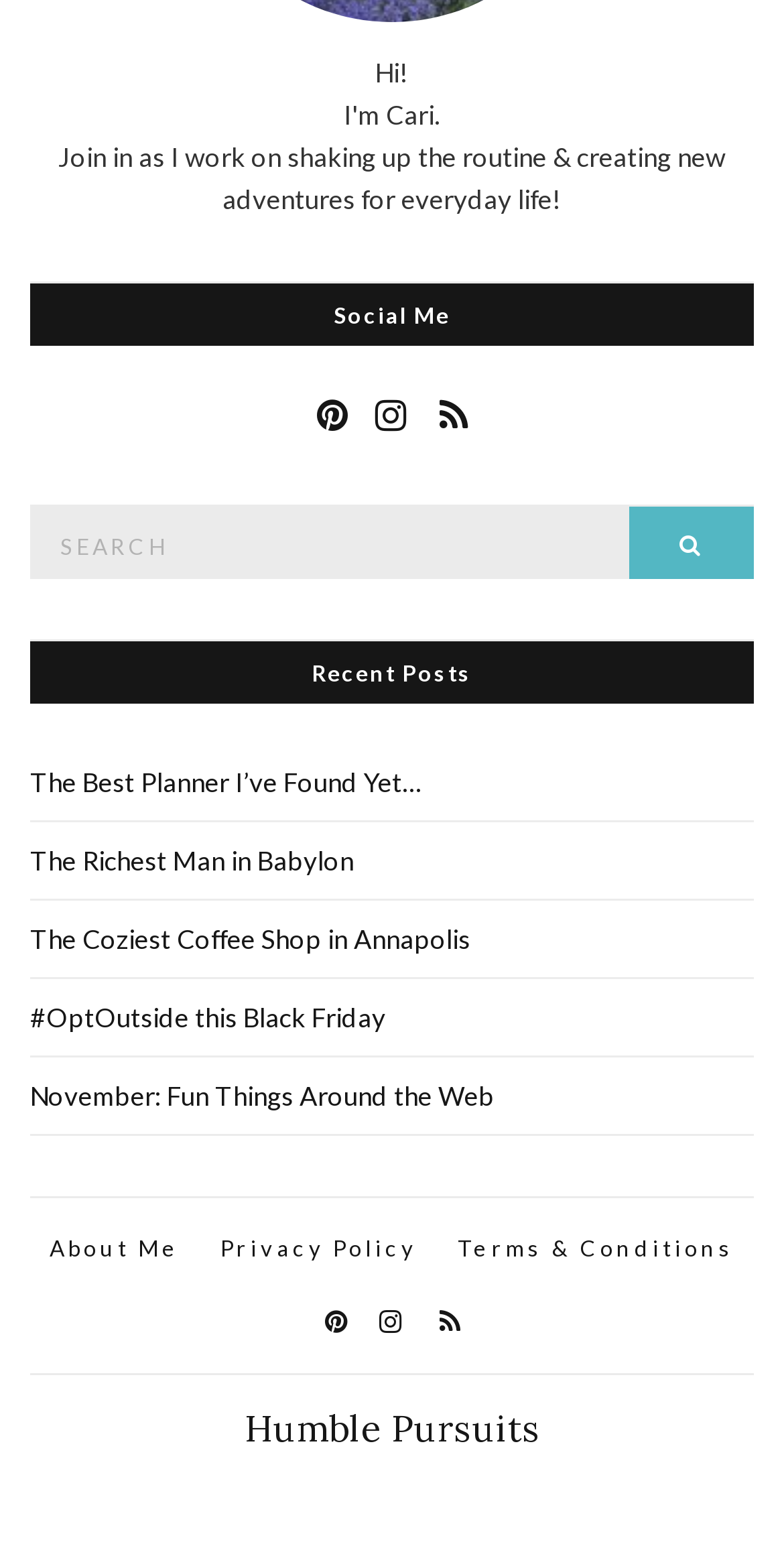What is the name of the blog?
Analyze the screenshot and provide a detailed answer to the question.

I looked at the heading at the bottom of the webpage and found the name of the blog, which is 'Humble Pursuits'.